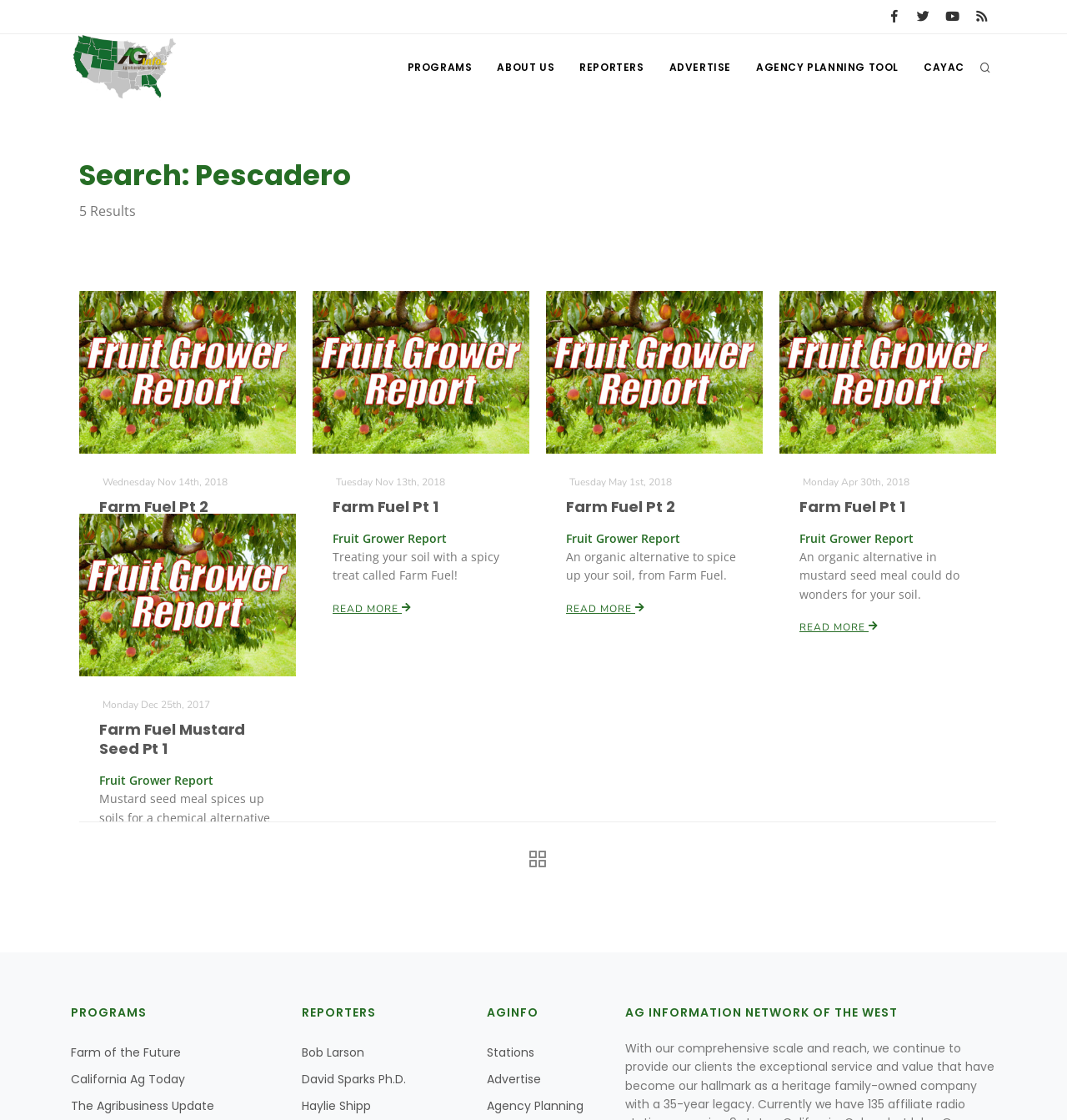What is the name of the logo?
Answer the question with a single word or phrase derived from the image.

AGInfo